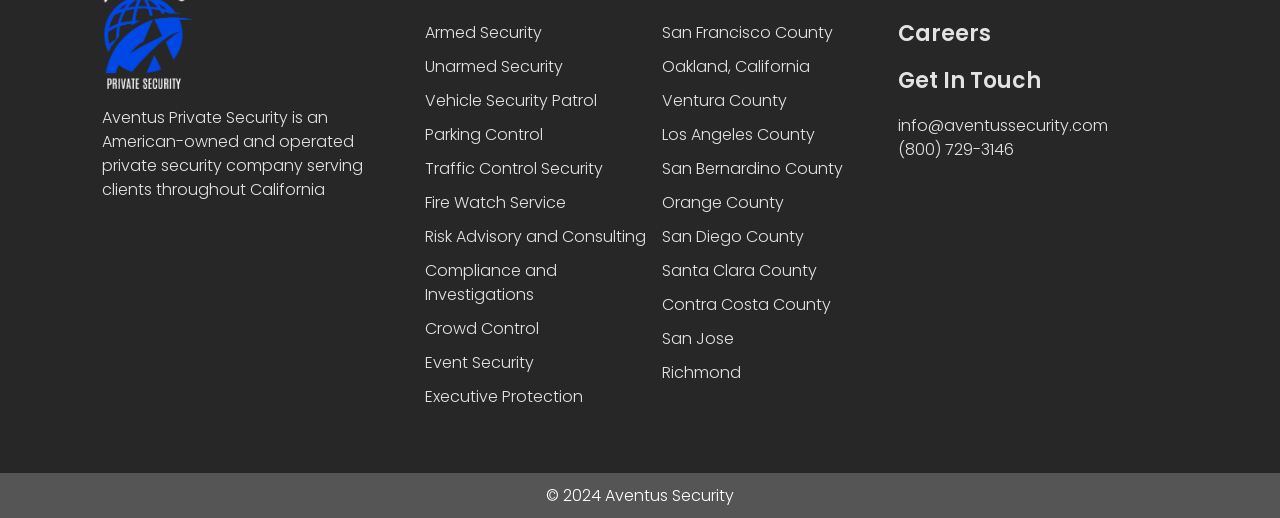Please use the details from the image to answer the following question comprehensively:
What is the contact email of Aventus Security?

The contact email of Aventus Security is provided on the webpage as a link, which is info@aventussecurity.com.